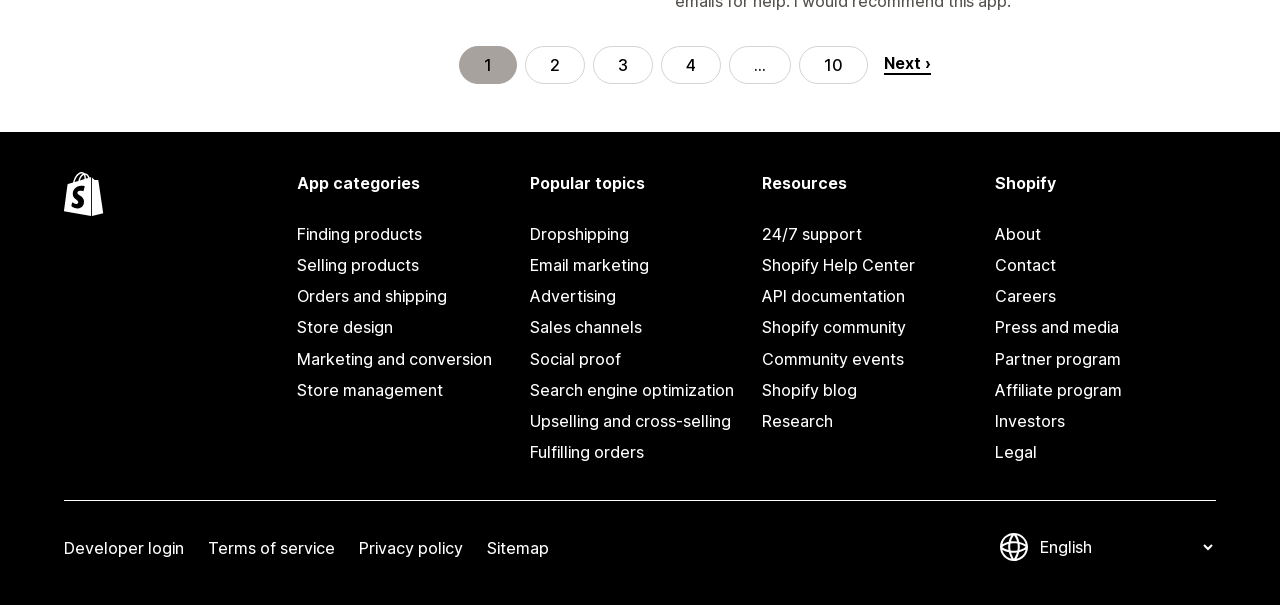What is the last link in the 'Shopify' section?
Provide a short answer using one word or a brief phrase based on the image.

Legal